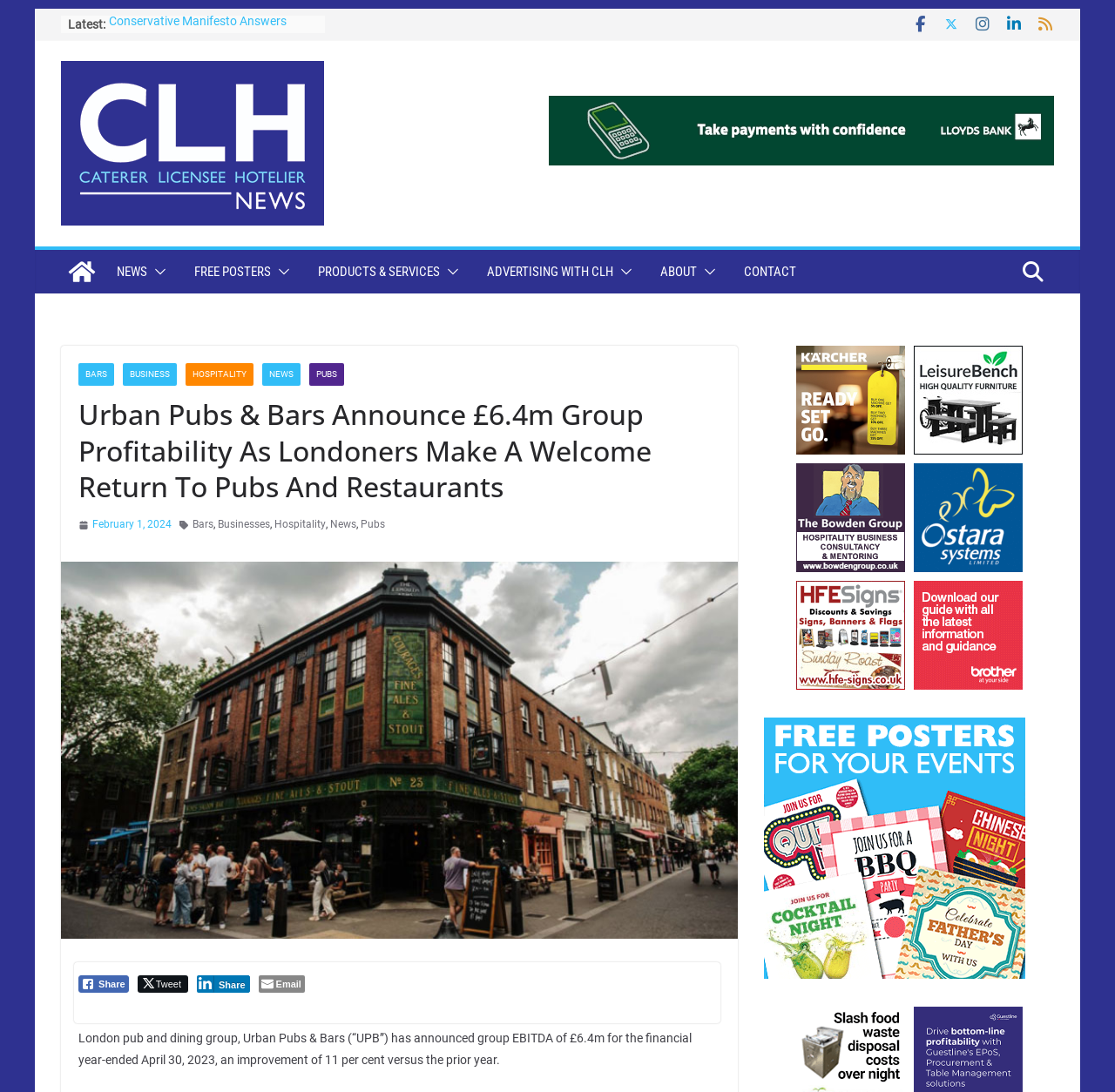Extract the bounding box coordinates of the UI element described: "parent_node: ABOUT". Provide the coordinates in the format [left, top, right, bottom] with values ranging from 0 to 1.

[0.625, 0.237, 0.642, 0.261]